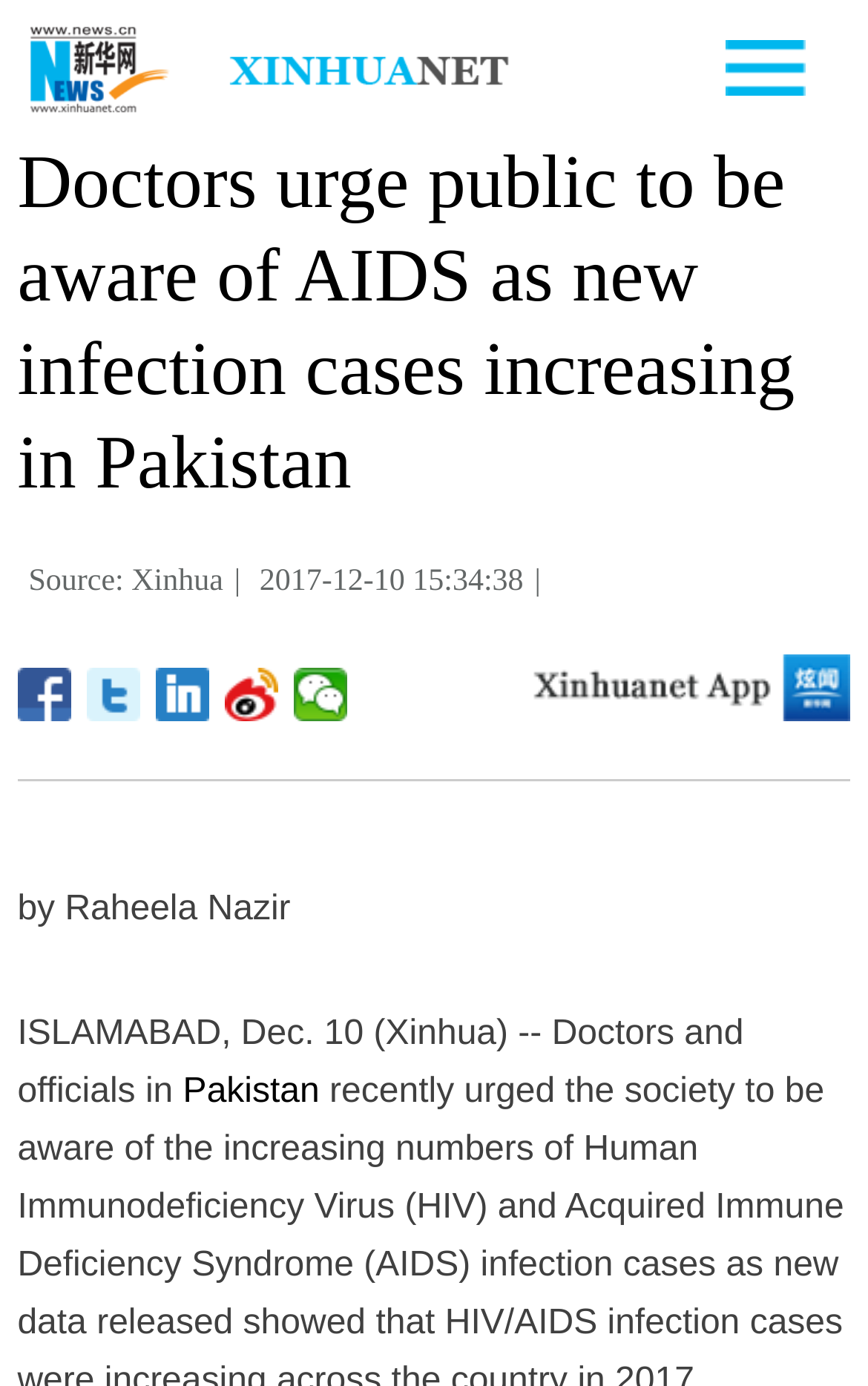Can you look at the image and give a comprehensive answer to the question:
How many social media platforms can you share this news to?

I counted the number of social media links available below the main heading, which are '分享到Facebook', '分享到Twitter', '分享到linkedin', '分享到新浪微博', and '分享到微信'.